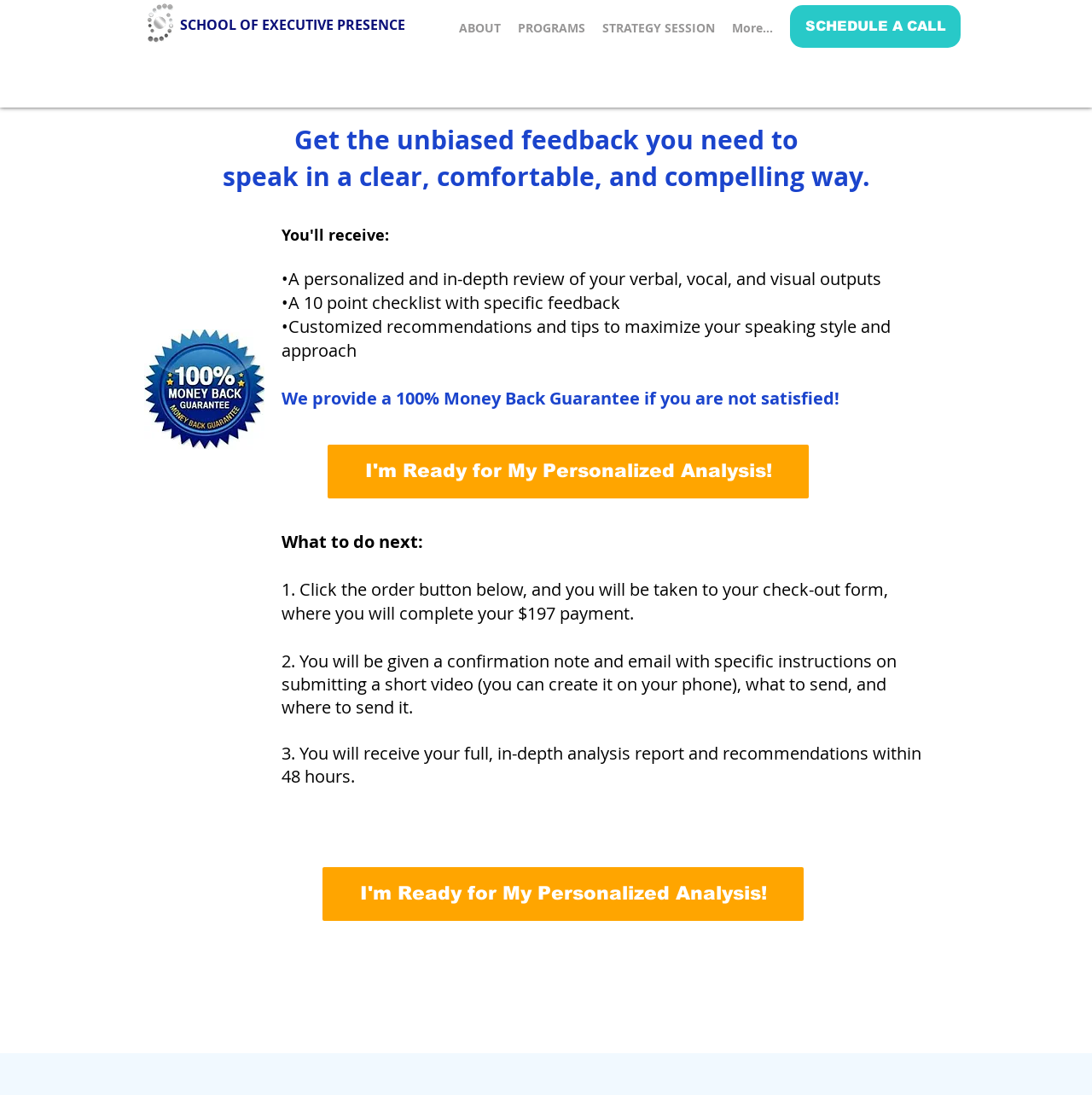Find the bounding box coordinates for the area that must be clicked to perform this action: "Click the ABOUT link".

[0.412, 0.008, 0.466, 0.044]